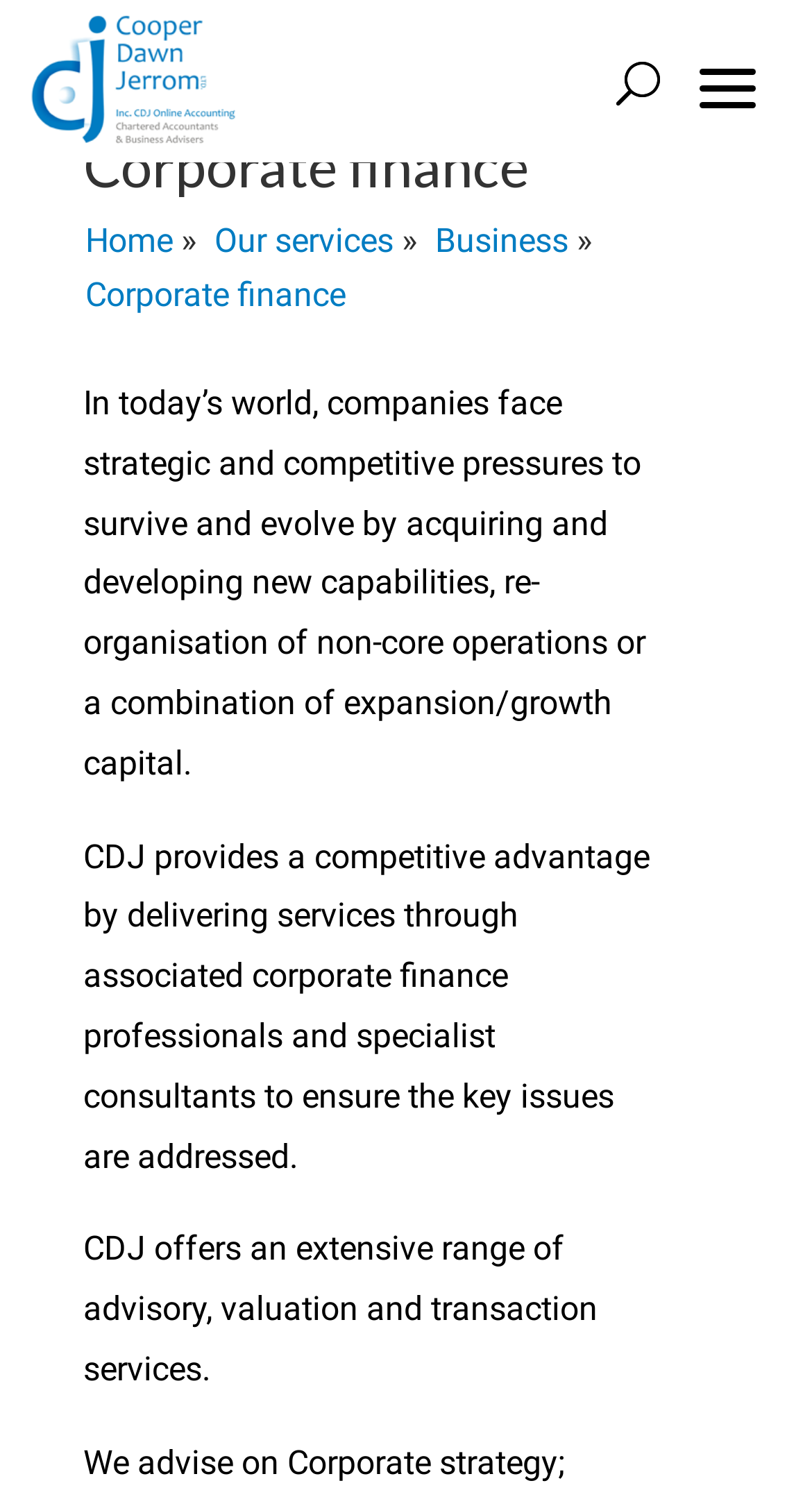Please determine the bounding box coordinates for the UI element described here. Use the format (top-left x, top-left y, bottom-right x, bottom-right y) with values bounded between 0 and 1: 020 8867 5050

[0.213, 0.015, 0.454, 0.037]